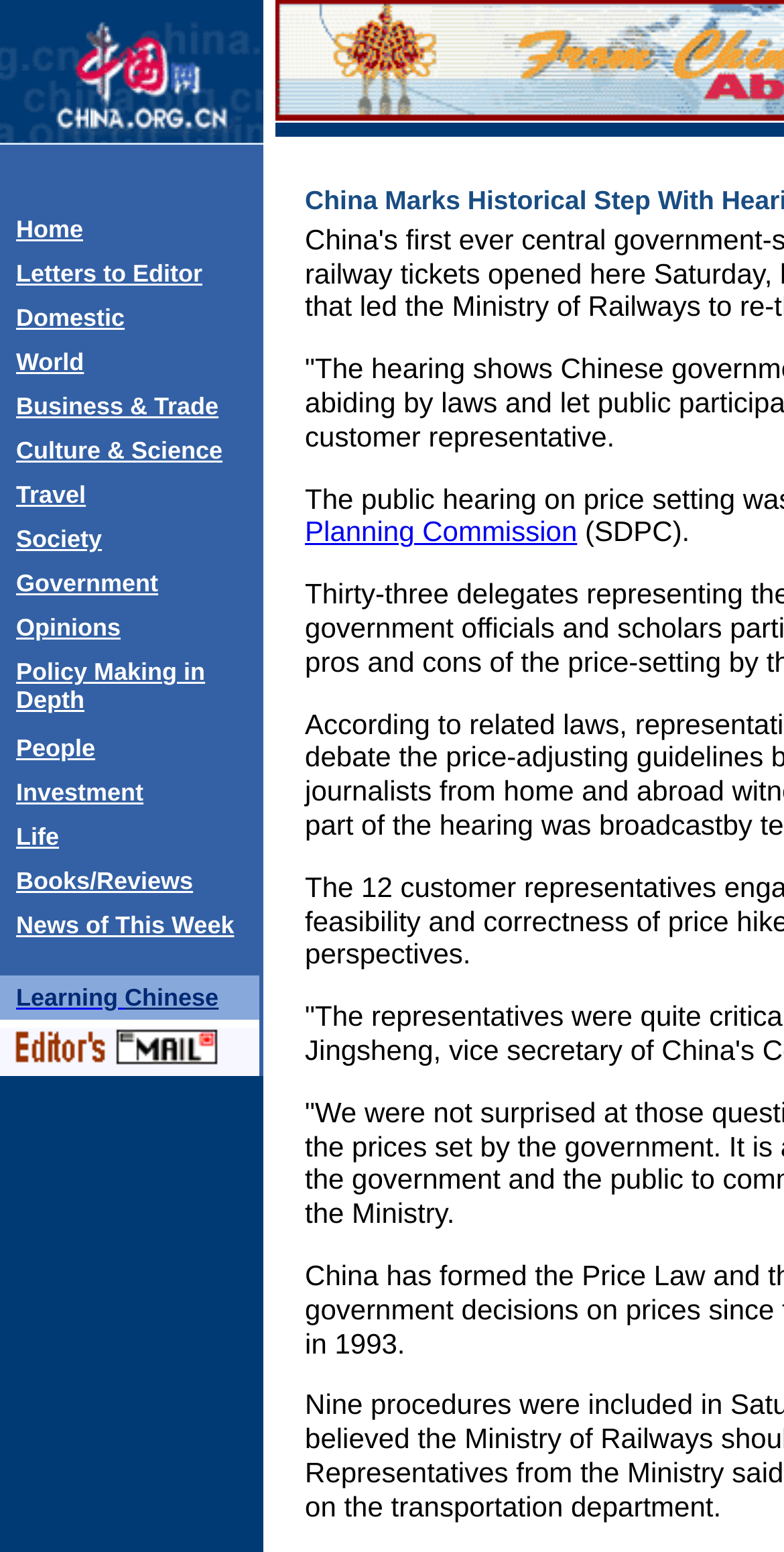Use a single word or phrase to answer the question: What is the main category of news on this webpage?

Home